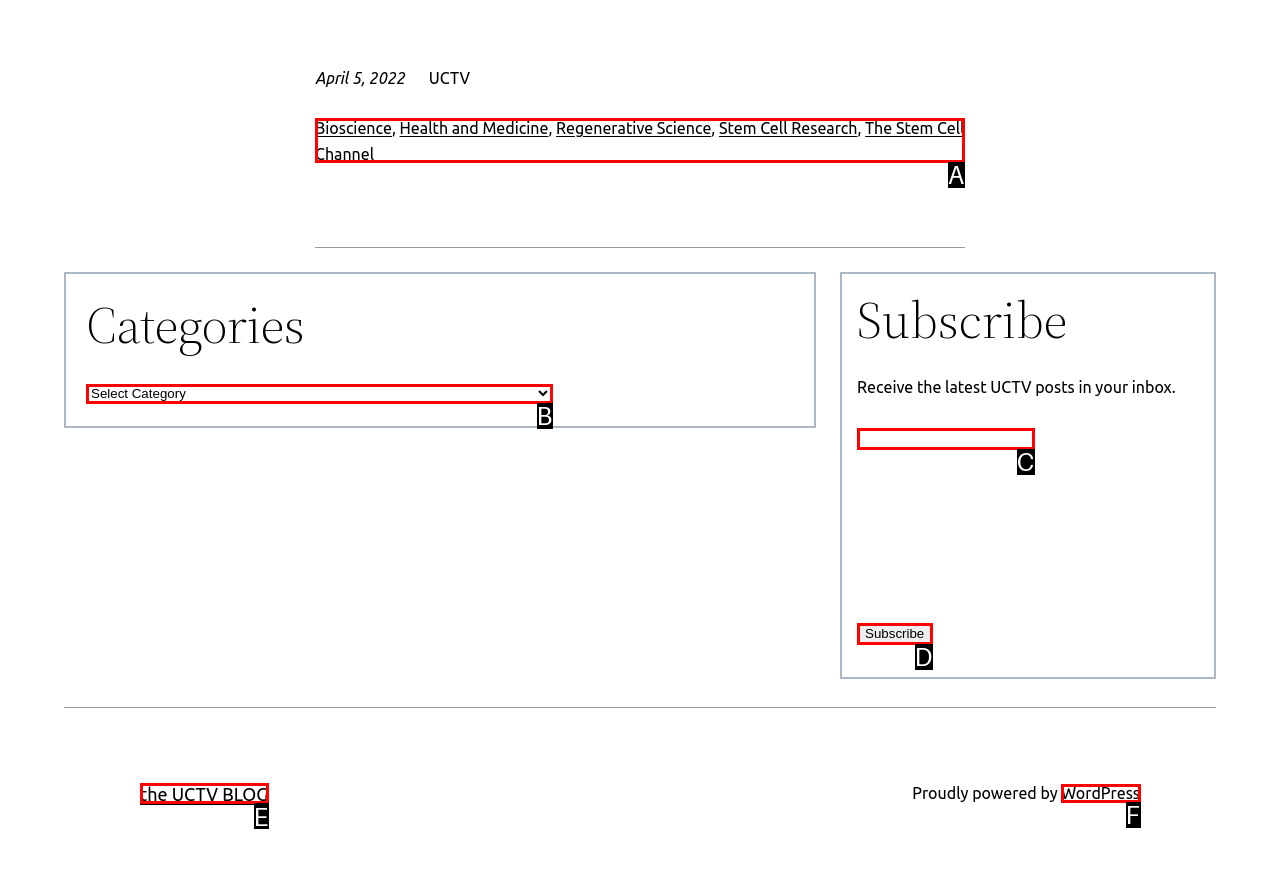Identify the matching UI element based on the description: The Stem Cell Channel
Reply with the letter from the available choices.

A